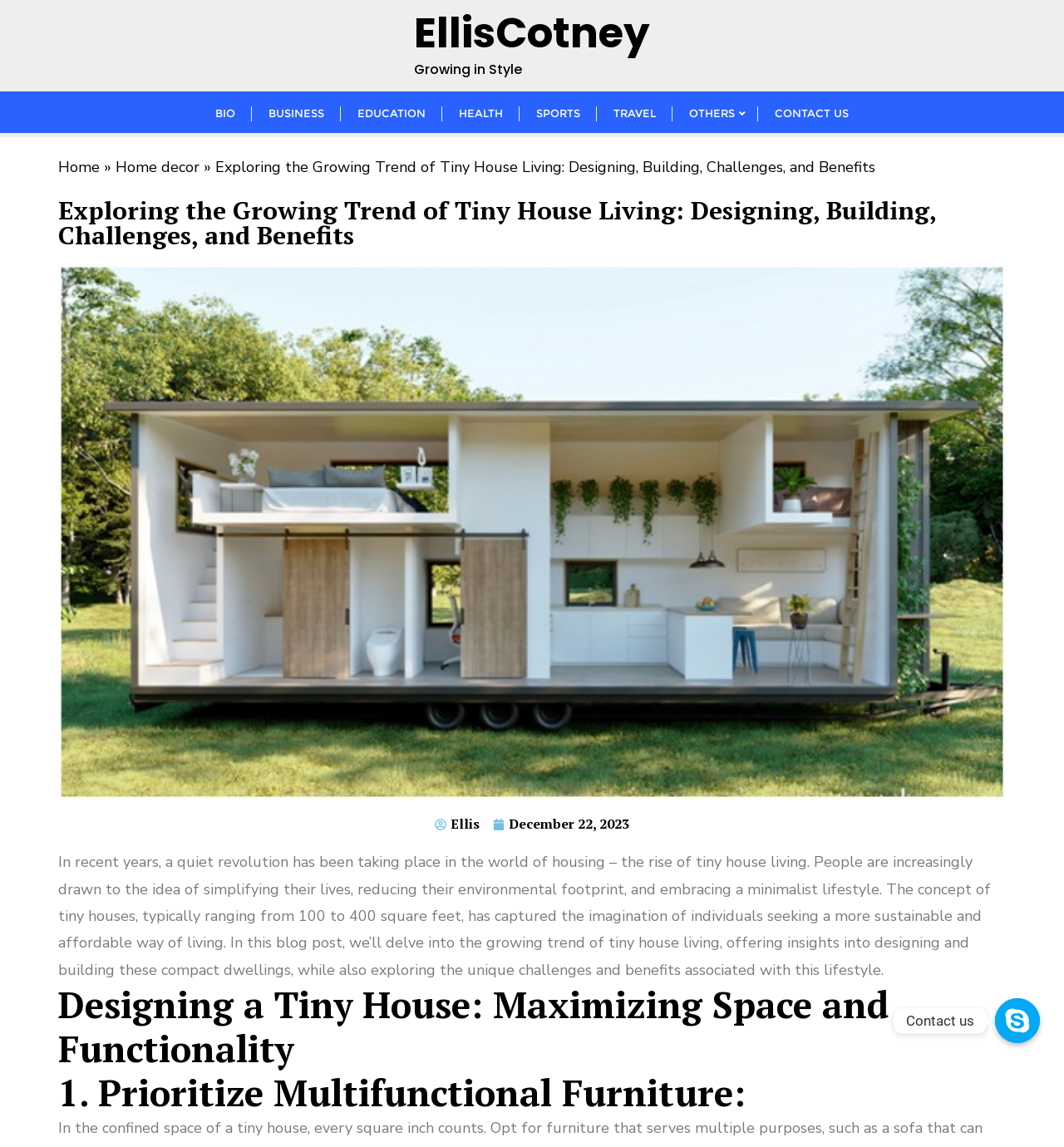Give a detailed account of the webpage, highlighting key information.

This webpage is about exploring the growing trend of tiny house living, with a focus on designing, building, challenges, and benefits. At the top, there is a navigation menu with links to various categories, including BIO, BUSINESS, EDUCATION, HEALTH, SPORTS, TRAVEL, and OTHERS, as well as a CONTACT US link. Below the navigation menu, there is a heading that reads "Exploring the Growing Trend of Tiny House Living: Designing, Building, Challenges, and Benefits" and an image related to tiny house living.

To the left of the image, there is a link to the homepage, followed by a series of links to subcategories, including Home decor. The main content of the webpage begins with a paragraph that introduces the concept of tiny house living, explaining how people are drawn to the idea of simplifying their lives, reducing their environmental footprint, and embracing a minimalist lifestyle.

Below the introductory paragraph, there are two headings: "Designing a Tiny House: Maximizing Space and Functionality" and "1. Prioritize Multifunctional Furniture:". At the bottom of the page, there is a link to contact the author, accompanied by a small icon. There are also two links to the author's name, Ellis, and the date of the post, December 22, 2023.